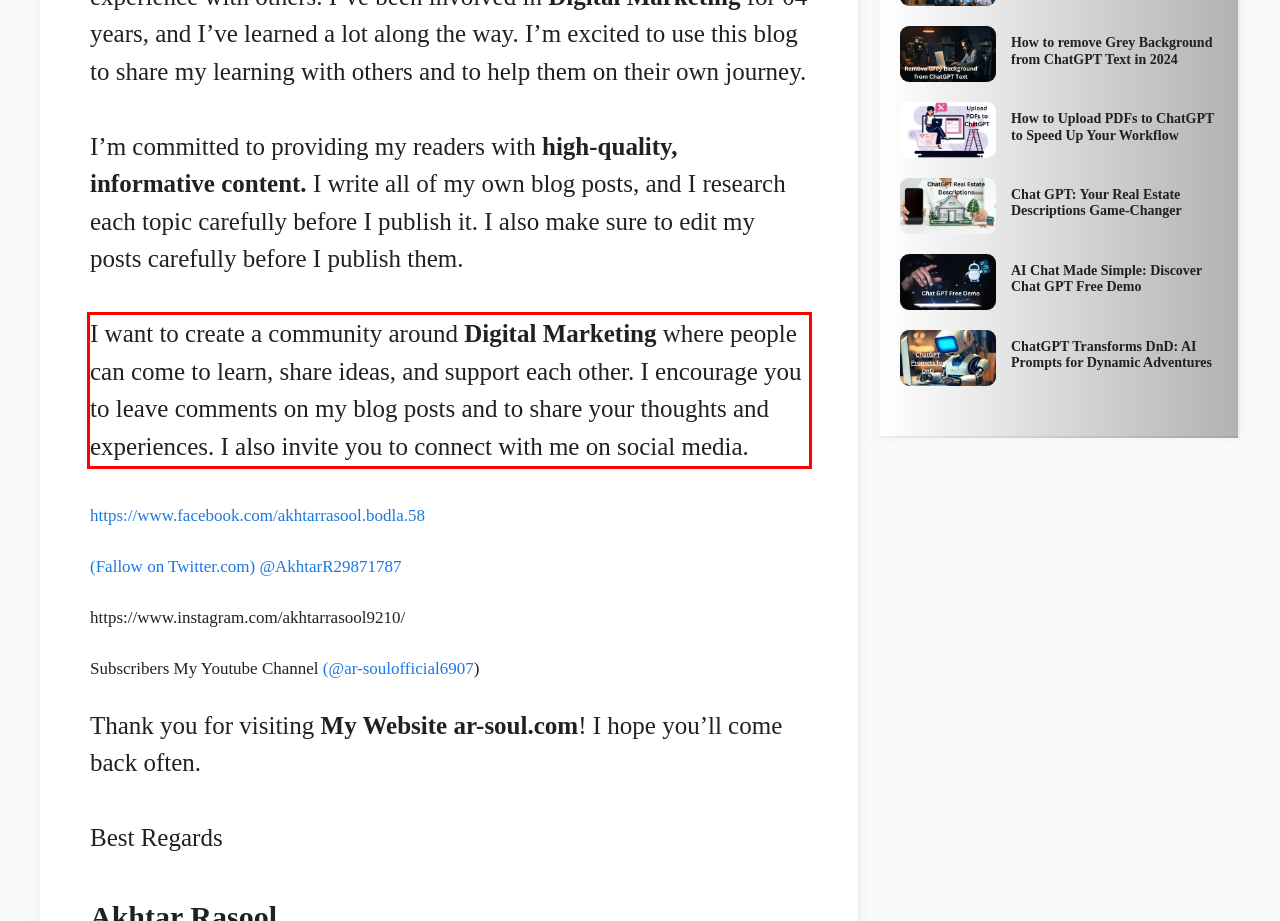Examine the screenshot of the webpage, locate the red bounding box, and generate the text contained within it.

I want to create a community around Digital Marketing where people can come to learn, share ideas, and support each other. I encourage you to leave comments on my blog posts and to share your thoughts and experiences. I also invite you to connect with me on social media.